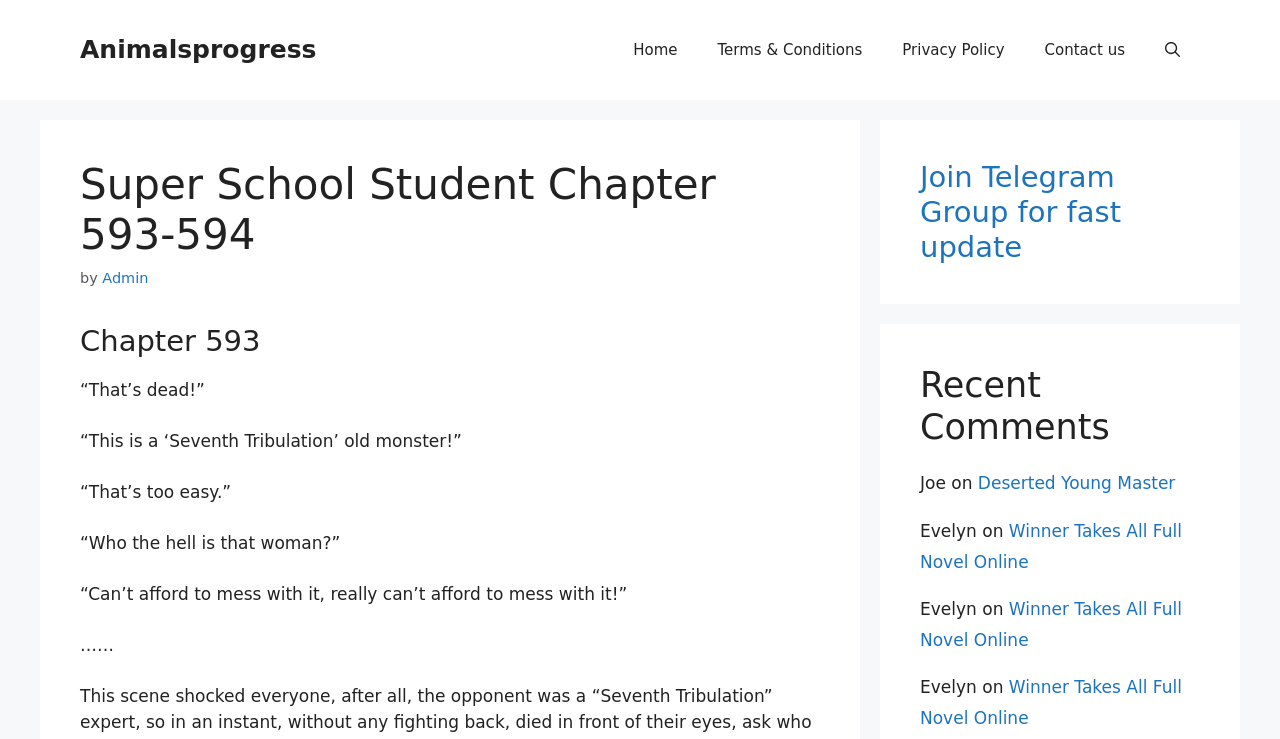What is the purpose of the 'Open search' button?
Please respond to the question with a detailed and informative answer.

The 'Open search' button is located in the navigation menu at the top of the webpage, and its purpose can be inferred from its text and position. It is likely that clicking this button will open a search function that allows users to search the website for specific content.